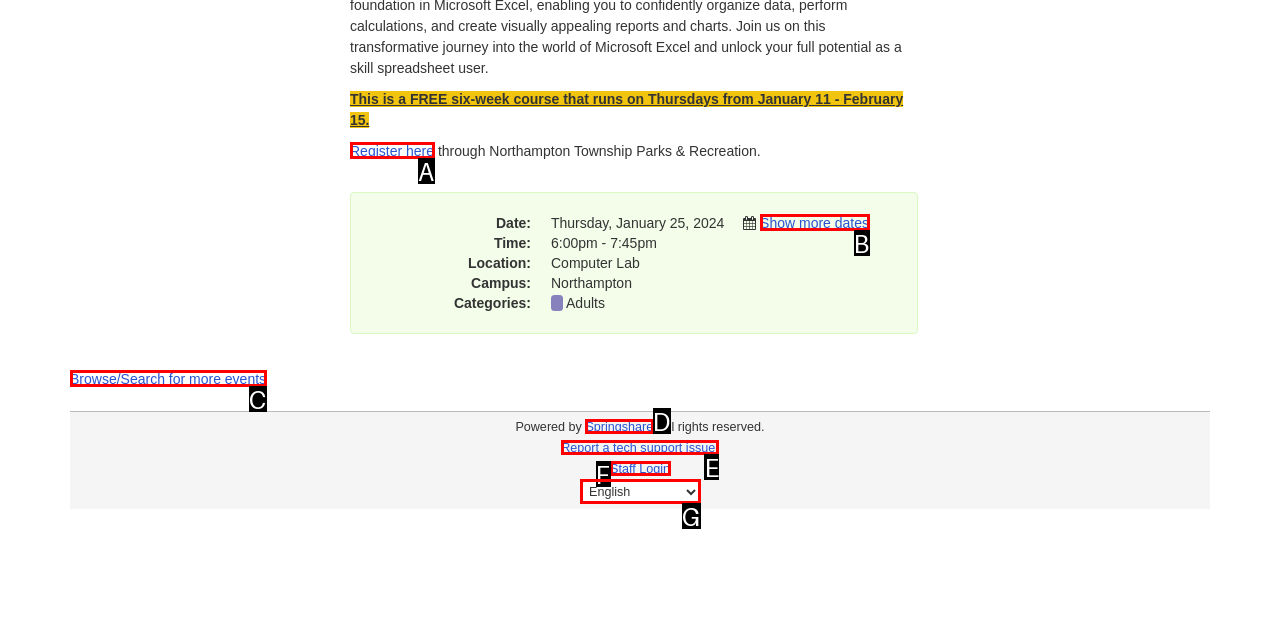Looking at the description: Show more dates, identify which option is the best match and respond directly with the letter of that option.

B